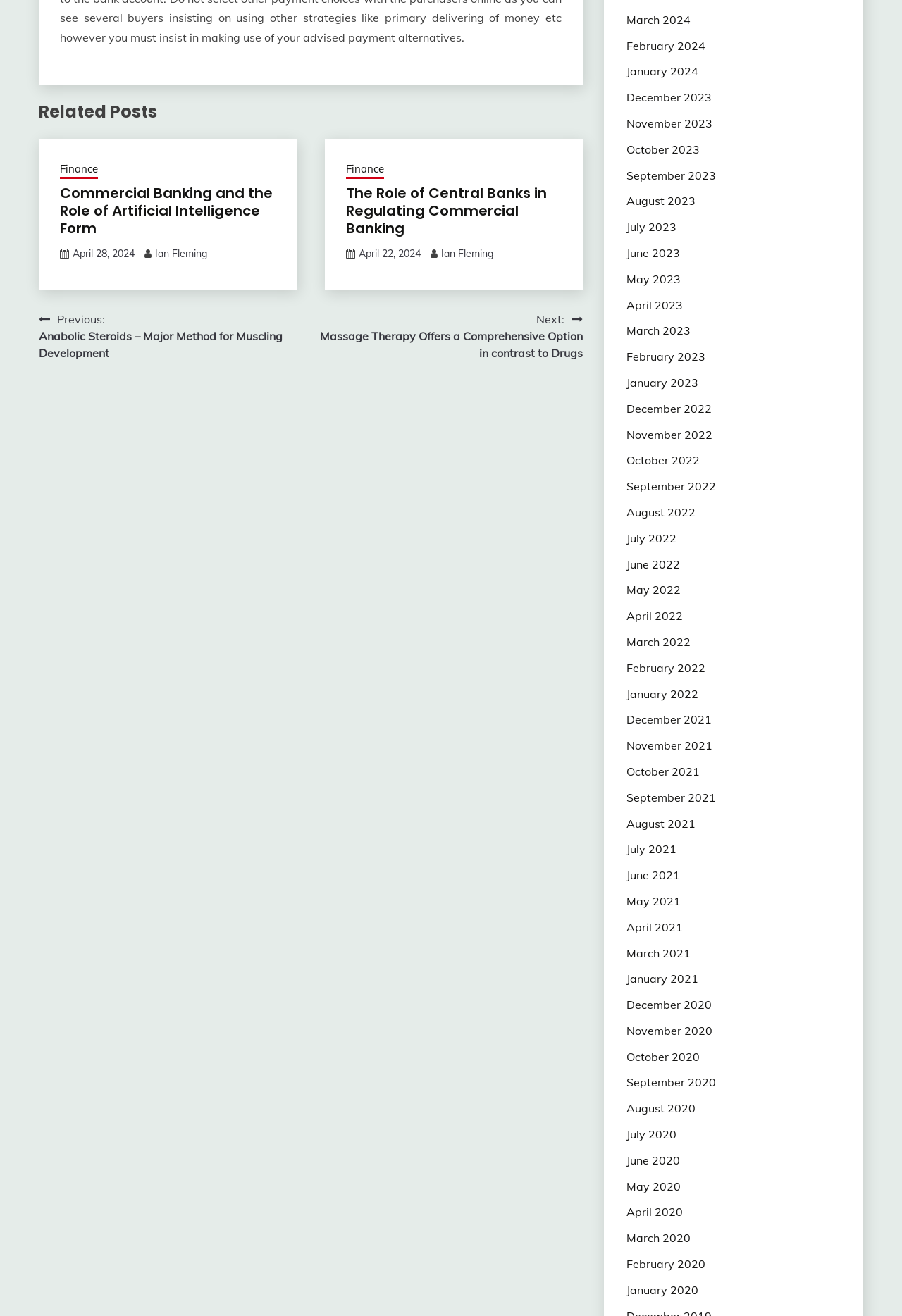Show the bounding box coordinates of the region that should be clicked to follow the instruction: "Click on 'Finance'."

[0.066, 0.122, 0.109, 0.136]